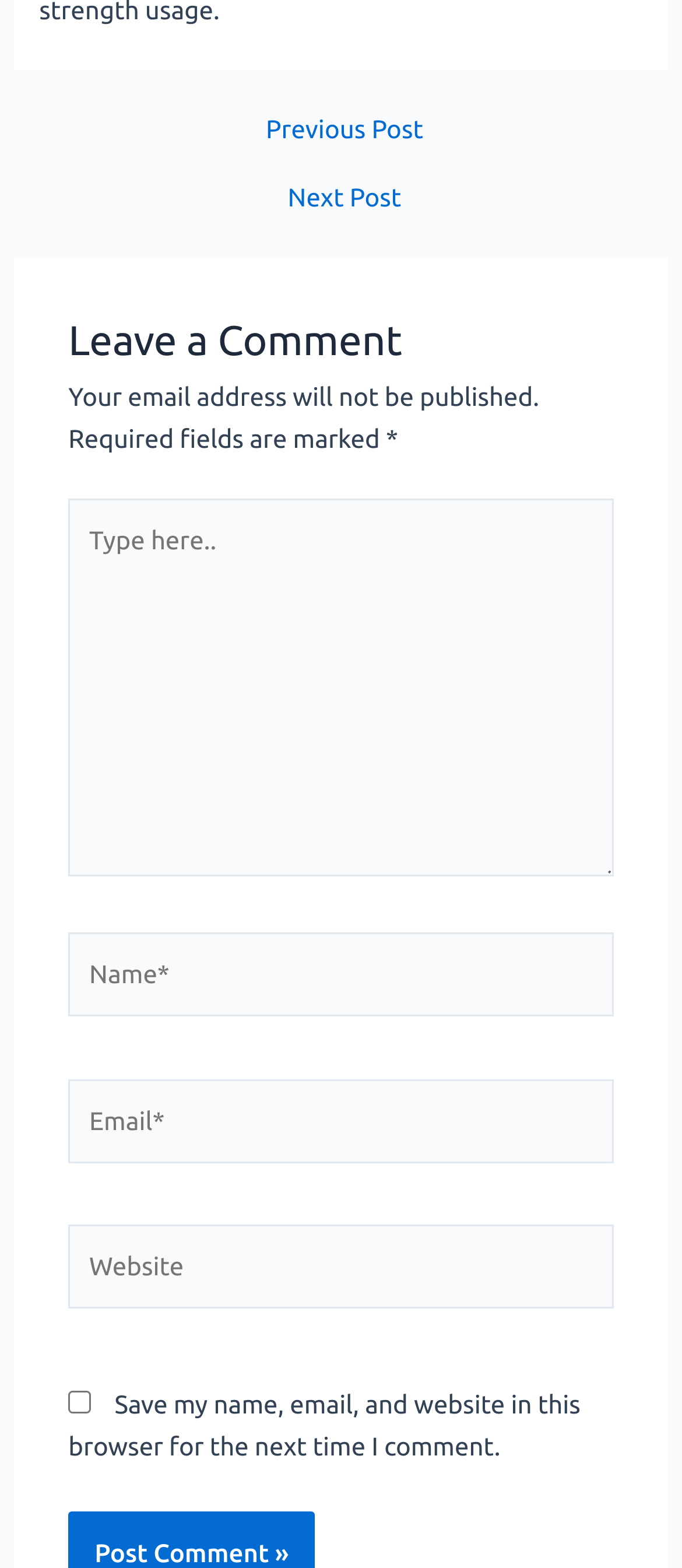Carefully examine the image and provide an in-depth answer to the question: What is the purpose of the 'Previous Post' and 'Next Post' links?

The 'Previous Post' and 'Next Post' links are likely part of a post navigation system, allowing users to navigate to previous or next posts on the website. This suggests that the website is a blog or has a series of posts that can be navigated through.